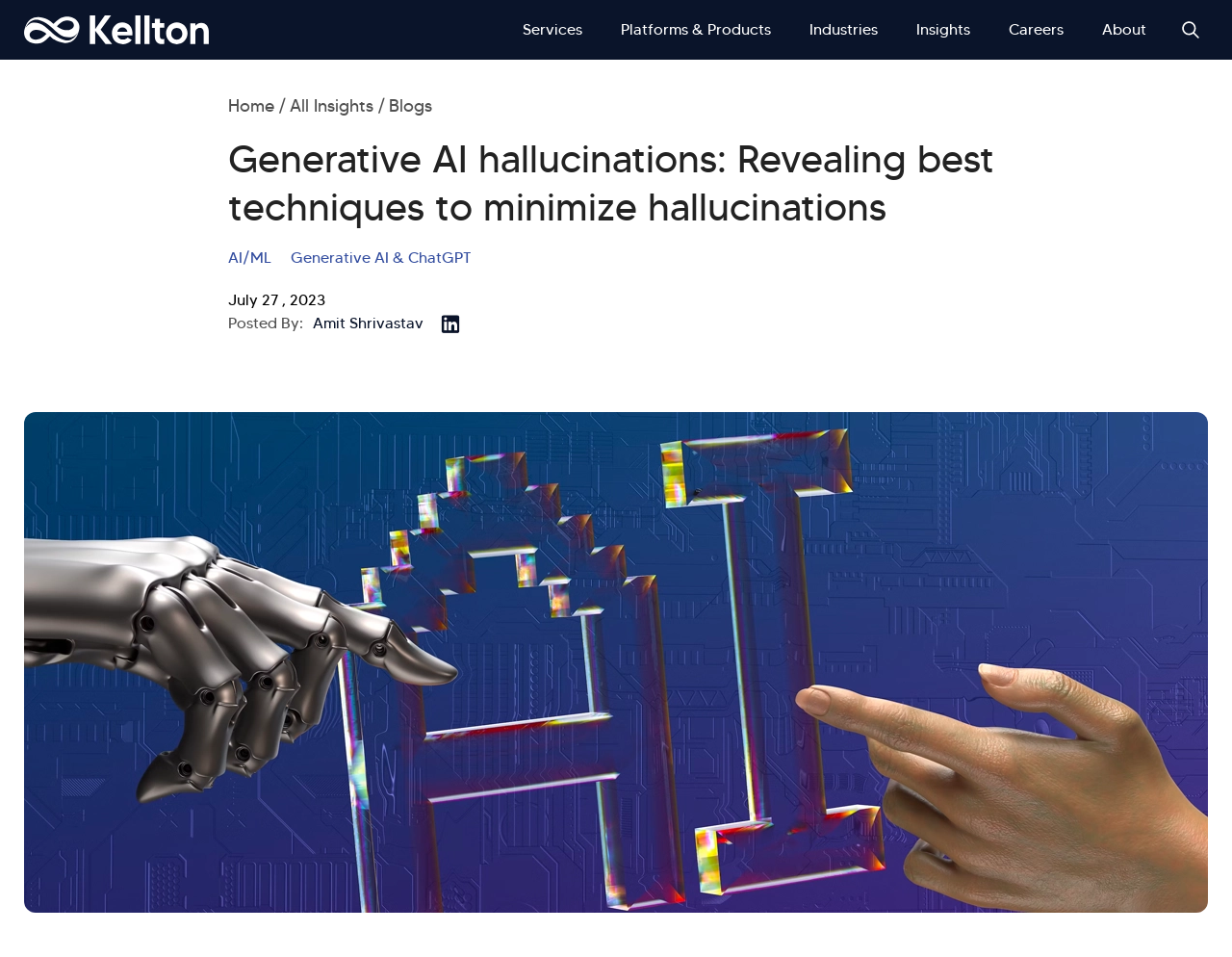Determine the bounding box coordinates of the clickable element to complete this instruction: "go to home page". Provide the coordinates in the format of four float numbers between 0 and 1, [left, top, right, bottom].

[0.02, 0.016, 0.17, 0.046]